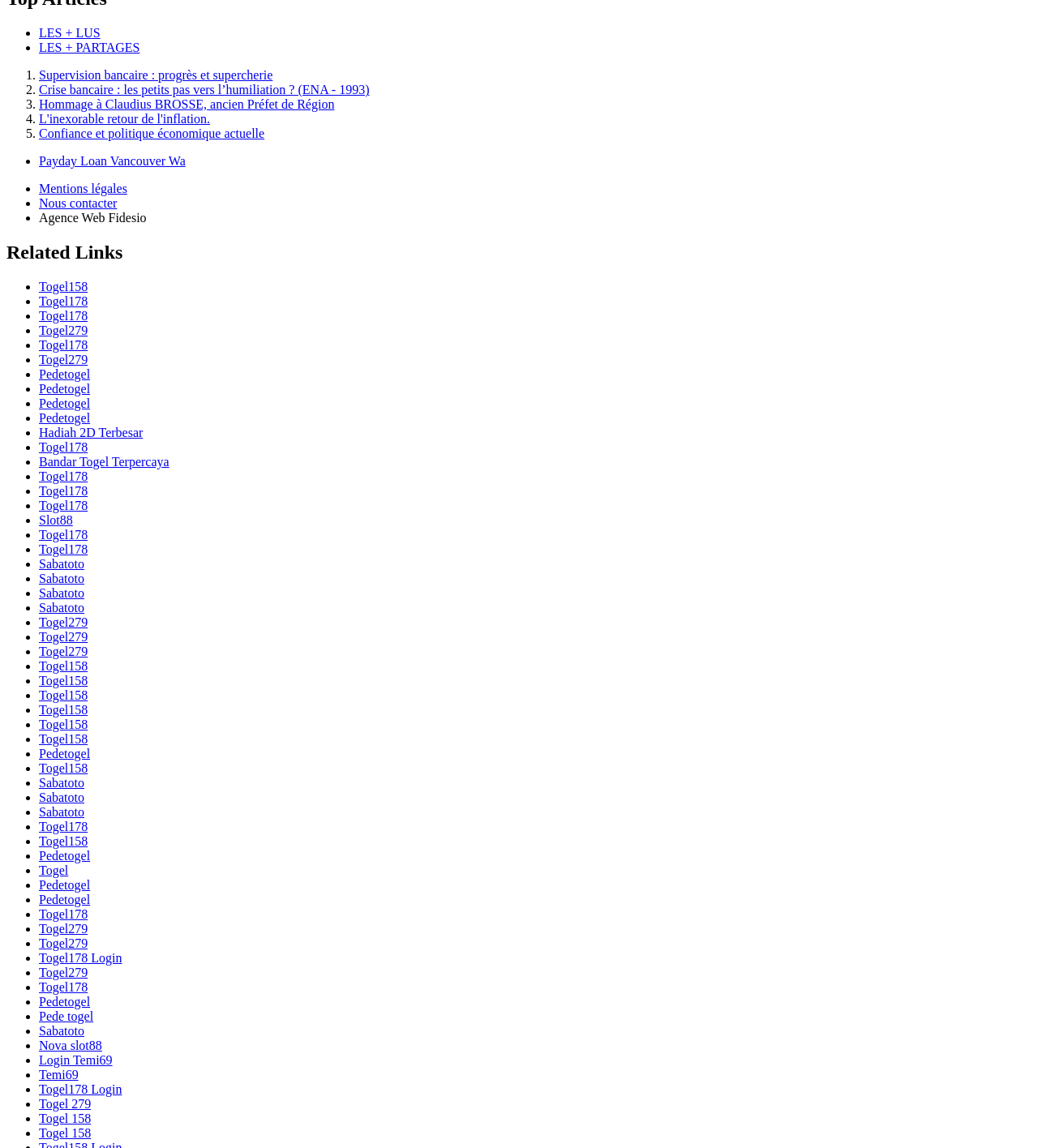Please locate the clickable area by providing the bounding box coordinates to follow this instruction: "Check the 'Case Studies' page".

None